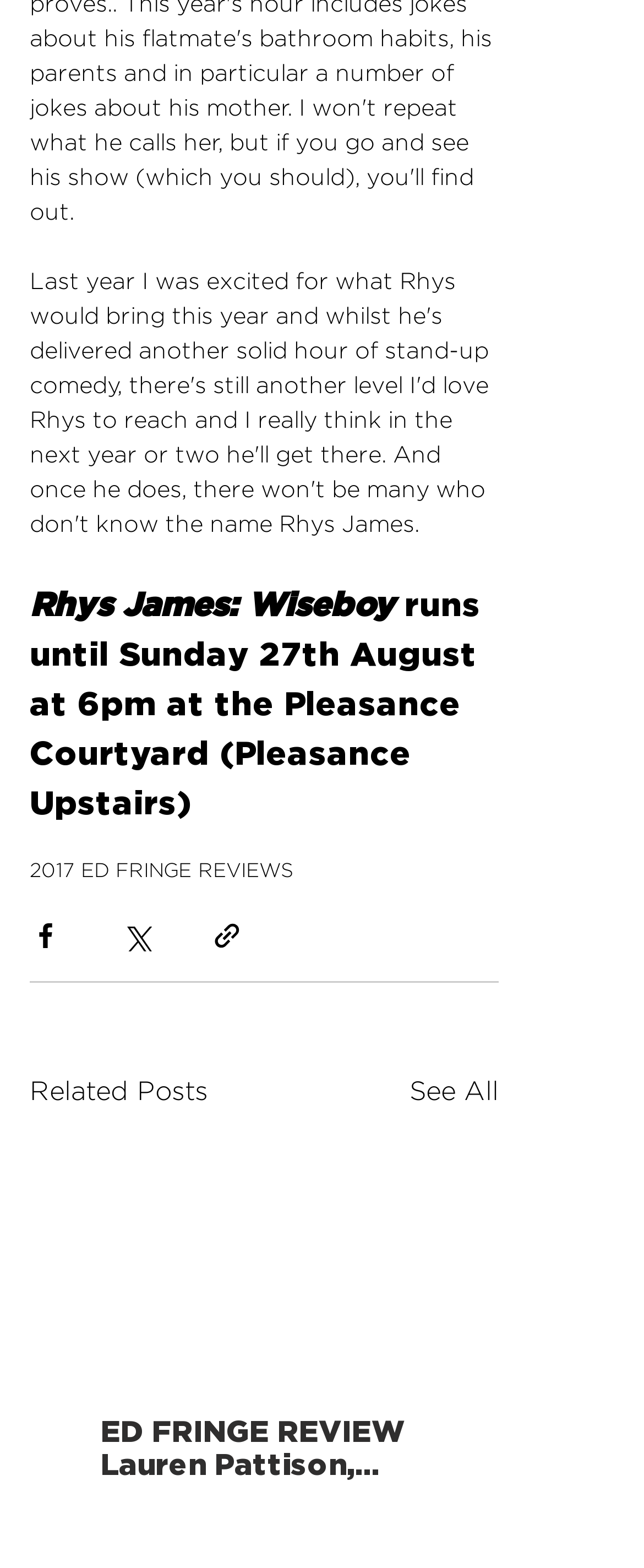What is the name of the show?
Could you answer the question with a detailed and thorough explanation?

The heading at the top of the webpage mentions 'Rhys James: Wiseboy' which is likely the name of the show.